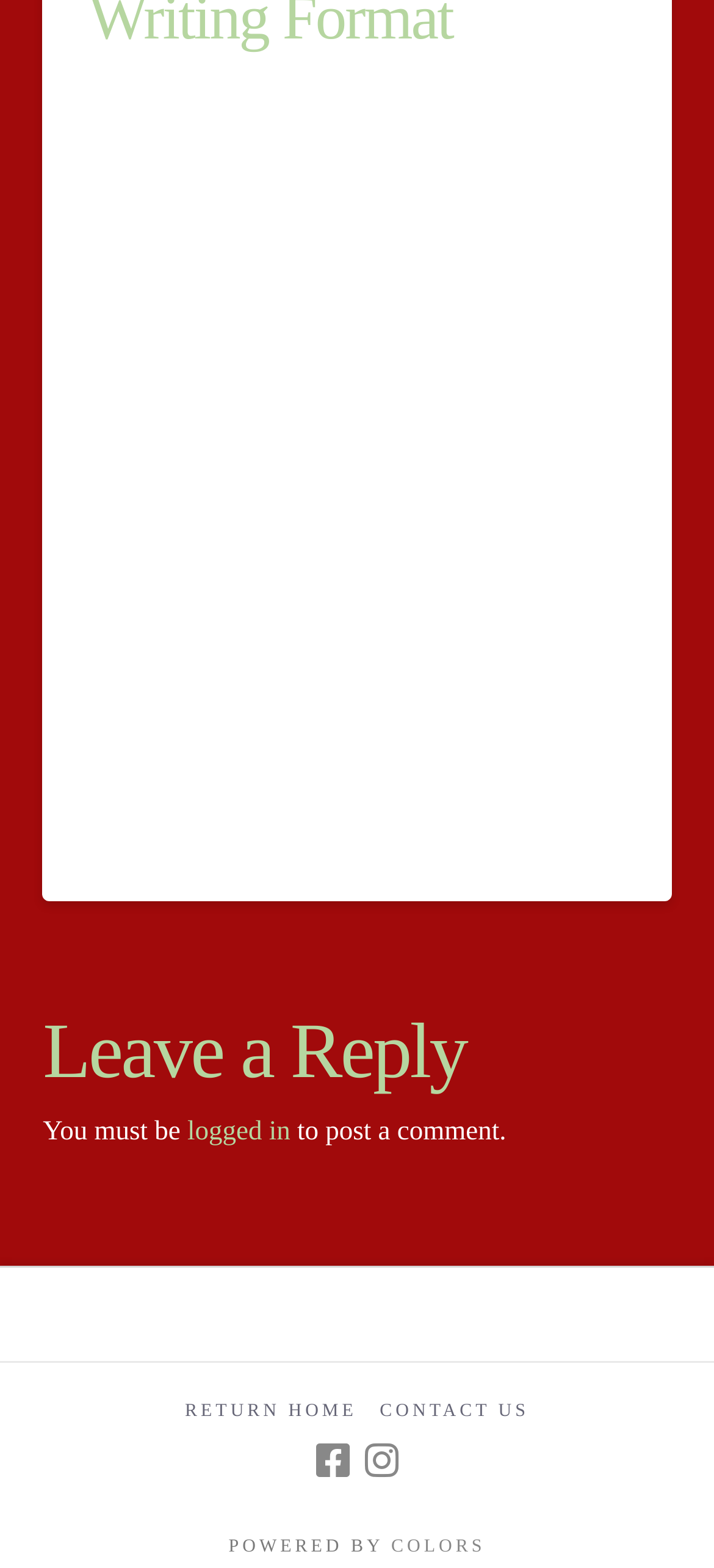Using floating point numbers between 0 and 1, provide the bounding box coordinates in the format (top-left x, top-left y, bottom-right x, bottom-right y). Locate the UI element described here: Menu

None